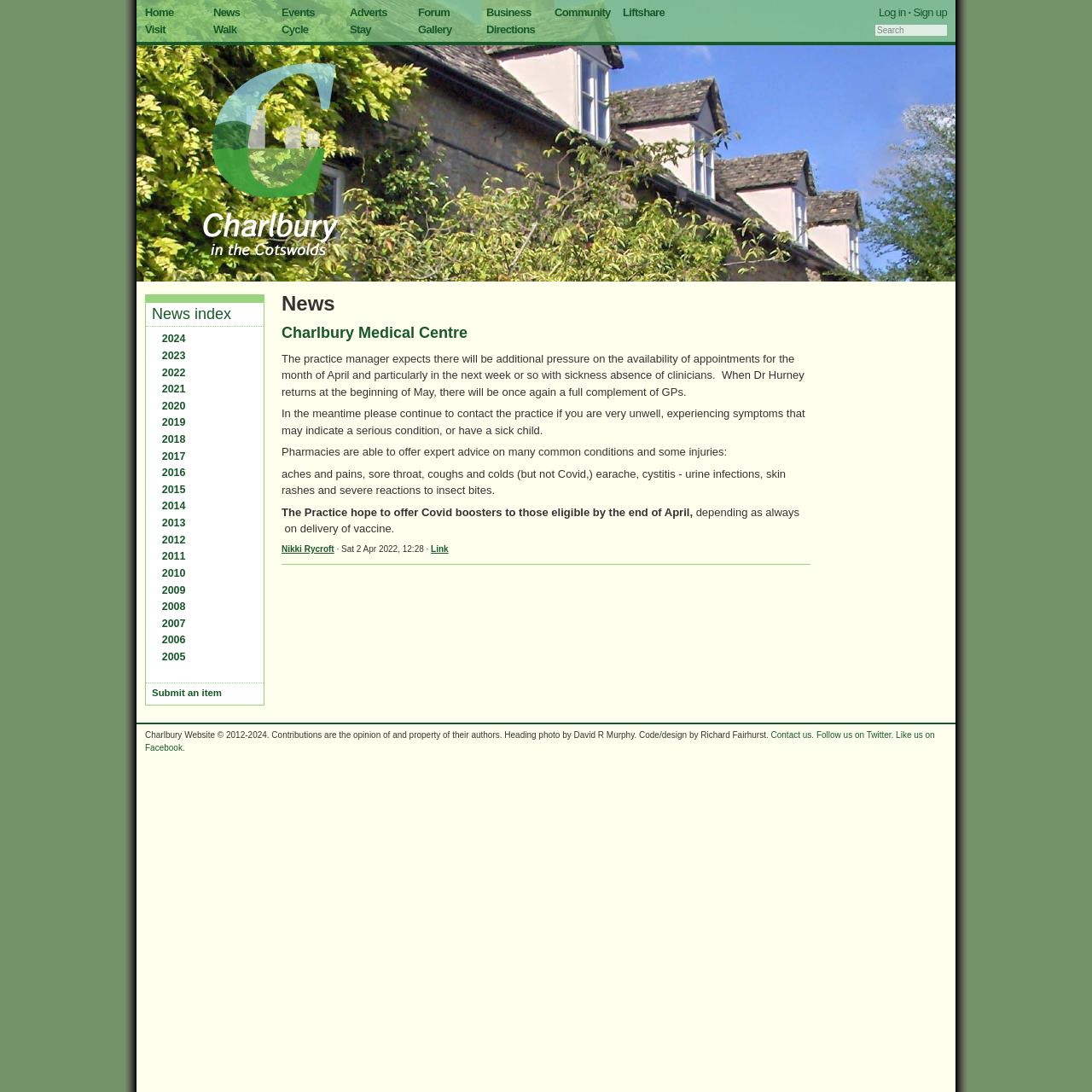Using the information from the screenshot, answer the following question thoroughly:
What is the practice manager's concern about?

I found the answer by reading the text on the webpage, which says 'The practice manager expects there will be additional pressure on the availability of appointments for the month of April and particularly in the next week or so with sickness absence of clinicians.' This indicates that the practice manager is concerned about the availability of appointments.